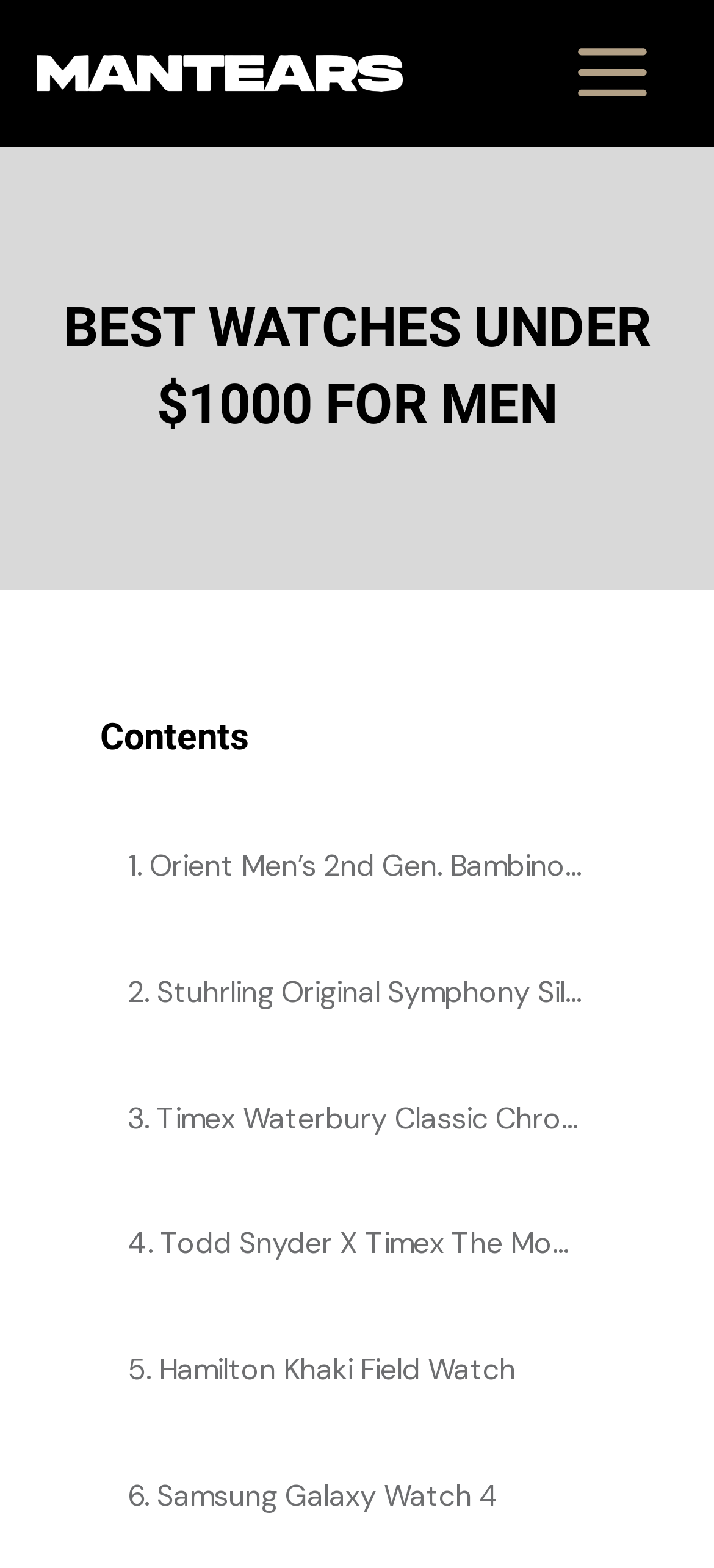Respond with a single word or phrase to the following question: What is the brand of the fifth watch option?

Hamilton